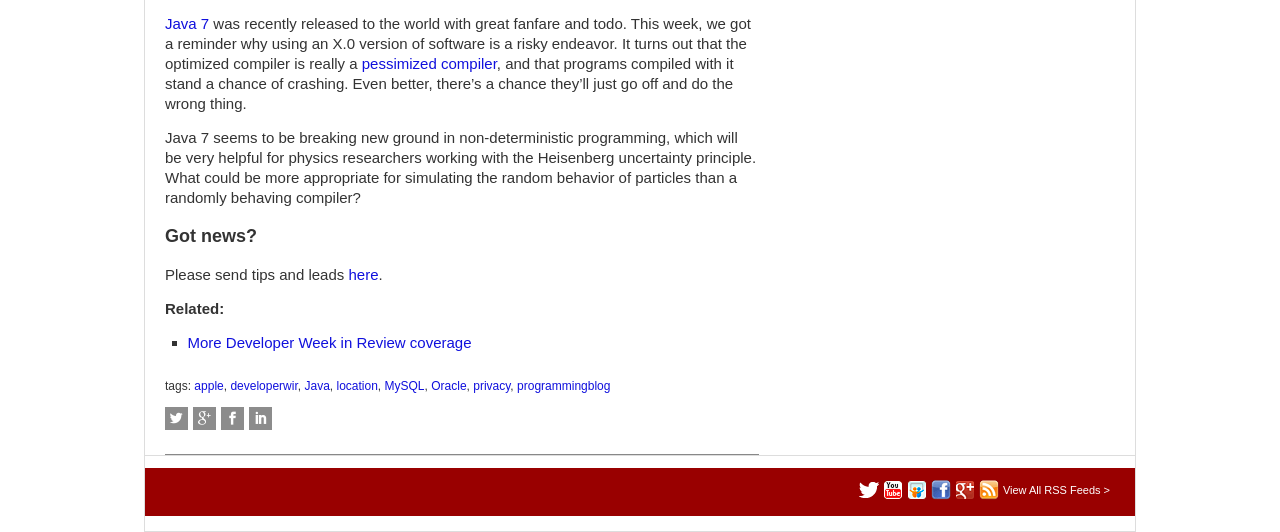Provide a short answer using a single word or phrase for the following question: 
What is the author's tone in the article?

Sarcastic